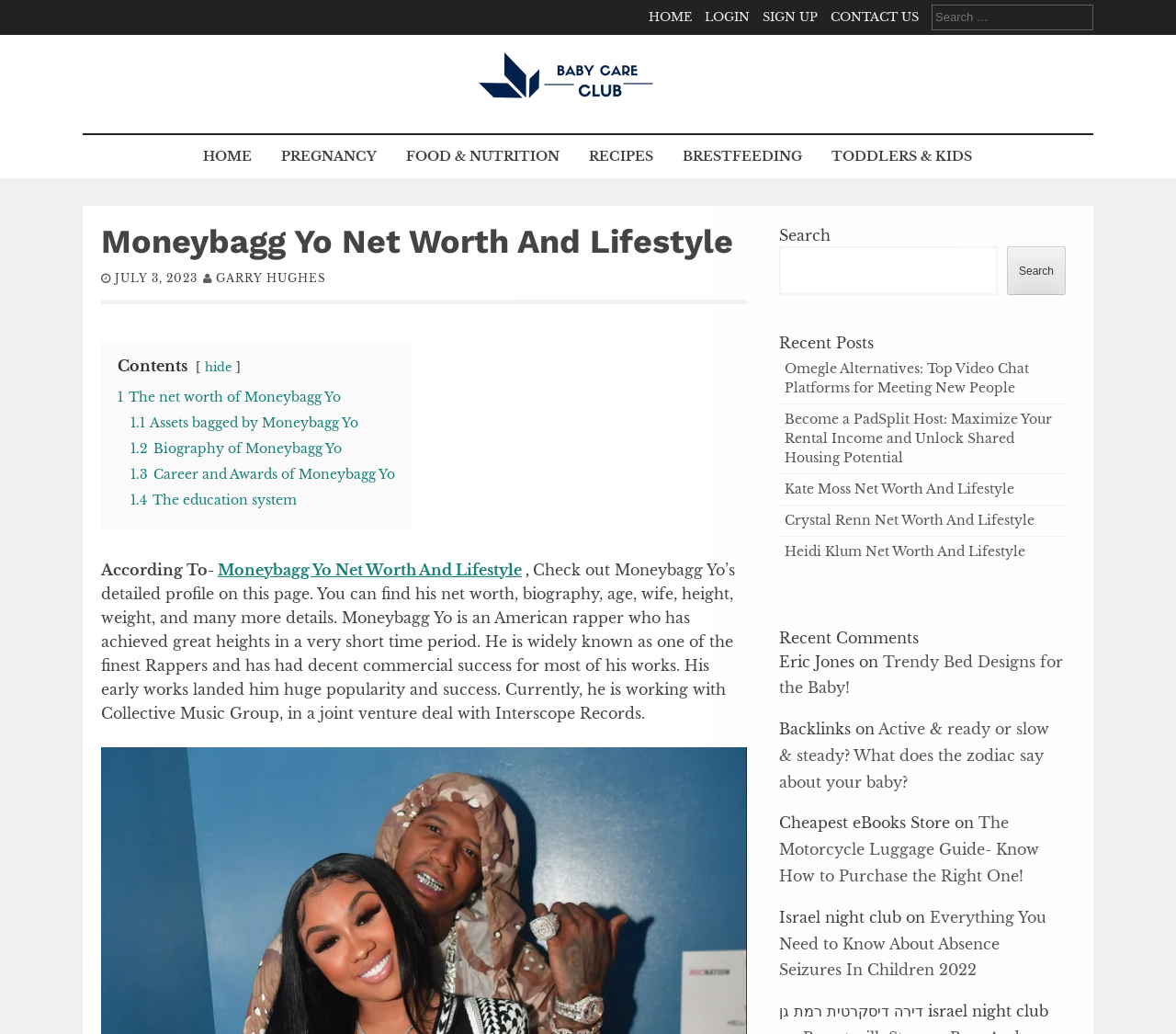Please find the bounding box coordinates of the clickable region needed to complete the following instruction: "Check recent posts". The bounding box coordinates must consist of four float numbers between 0 and 1, i.e., [left, top, right, bottom].

[0.663, 0.32, 0.906, 0.342]